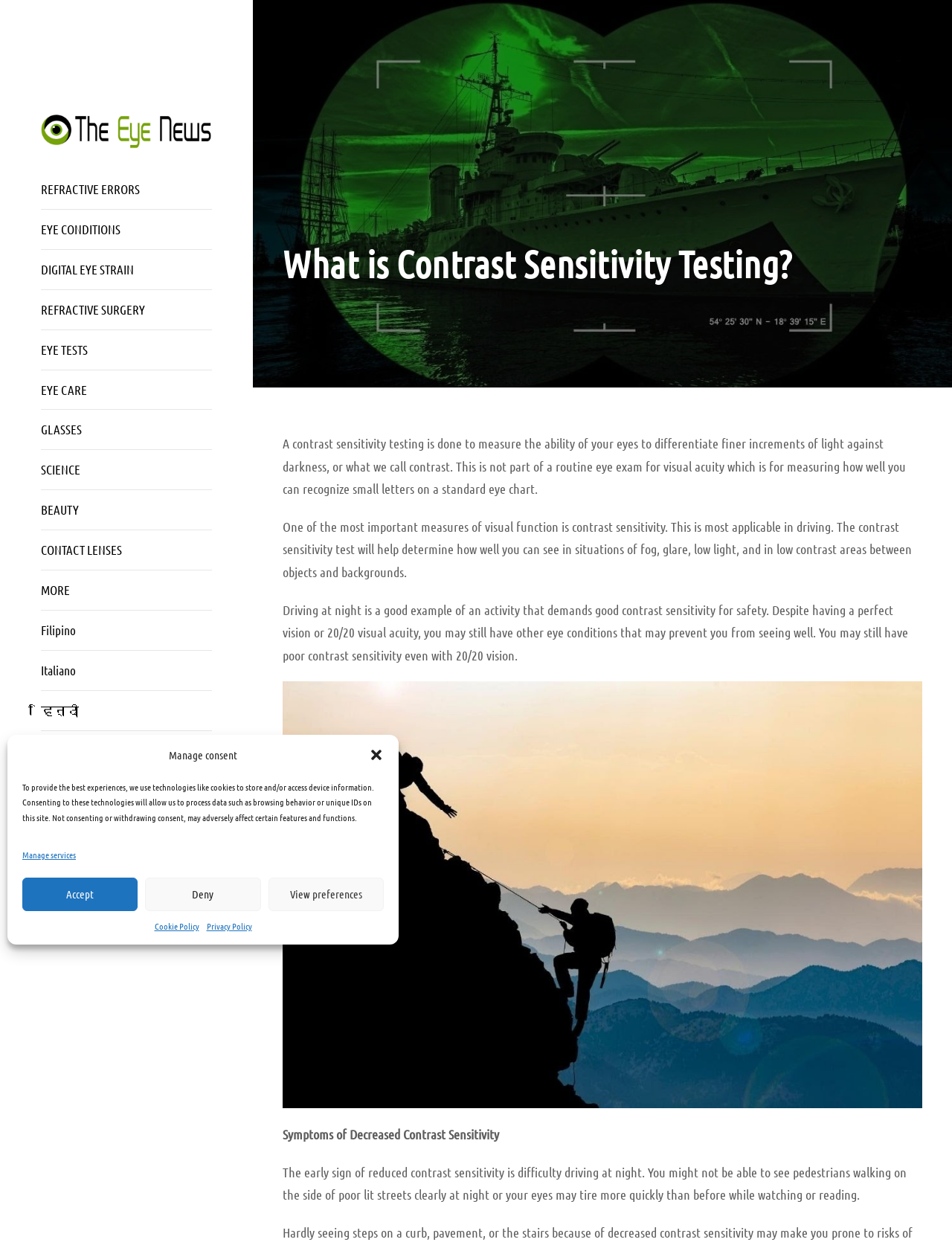Identify the bounding box for the UI element described as: "EYE TESTS". The coordinates should be four float numbers between 0 and 1, i.e., [left, top, right, bottom].

[0.043, 0.272, 0.223, 0.289]